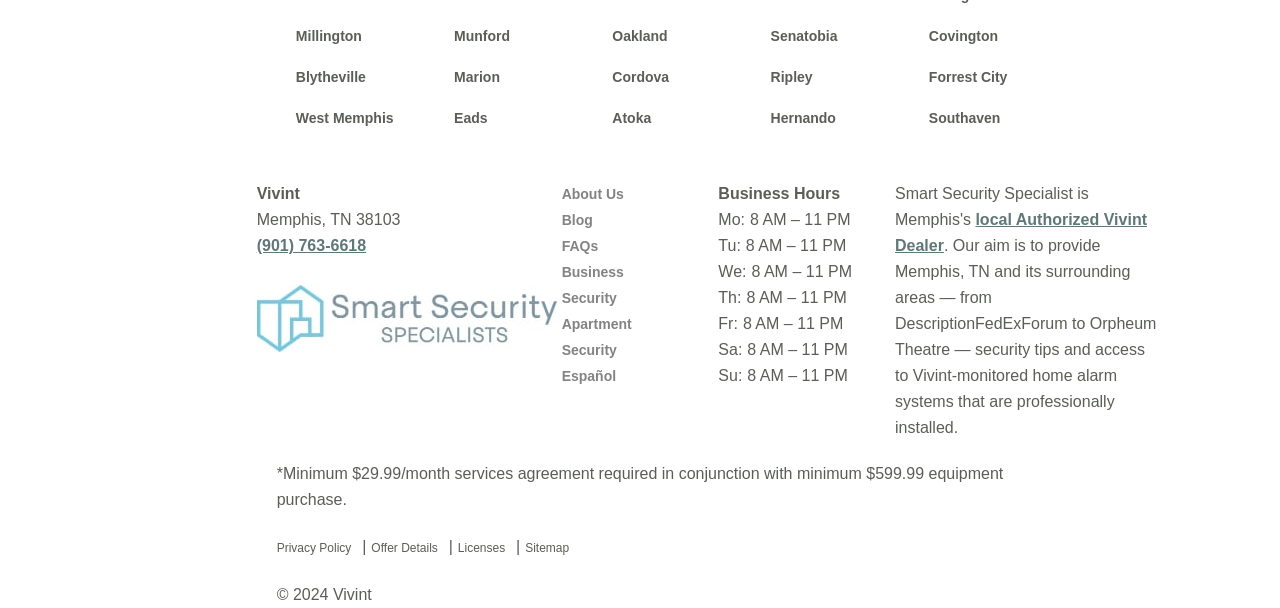Given the webpage screenshot, identify the bounding box of the UI element that matches this description: "local Authorized Vivint Dealer".

[0.699, 0.348, 0.896, 0.418]